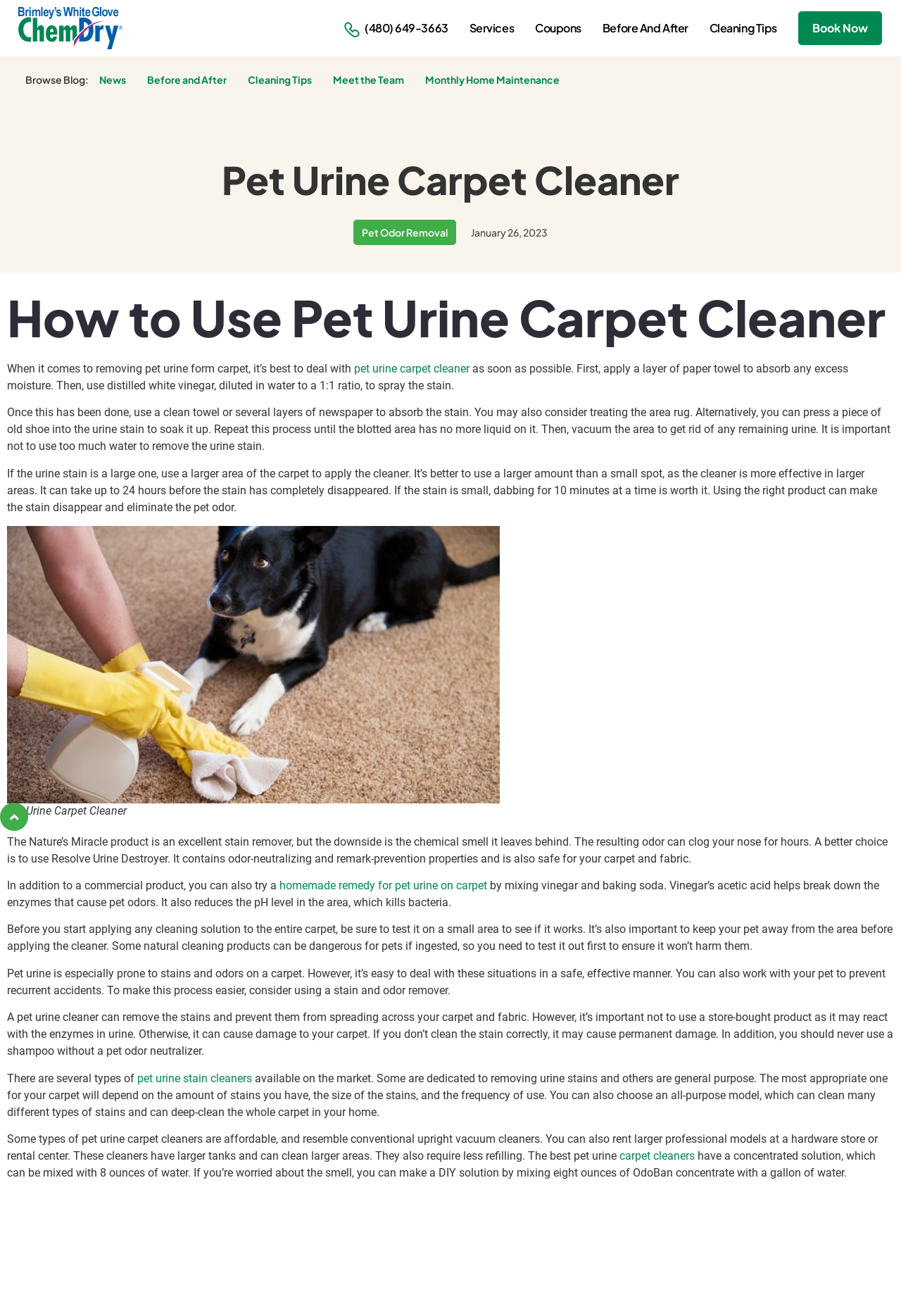Locate the bounding box coordinates of the region to be clicked to comply with the following instruction: "Read more about Martin Rickles Studio MRS". The coordinates must be four float numbers between 0 and 1, in the form [left, top, right, bottom].

None